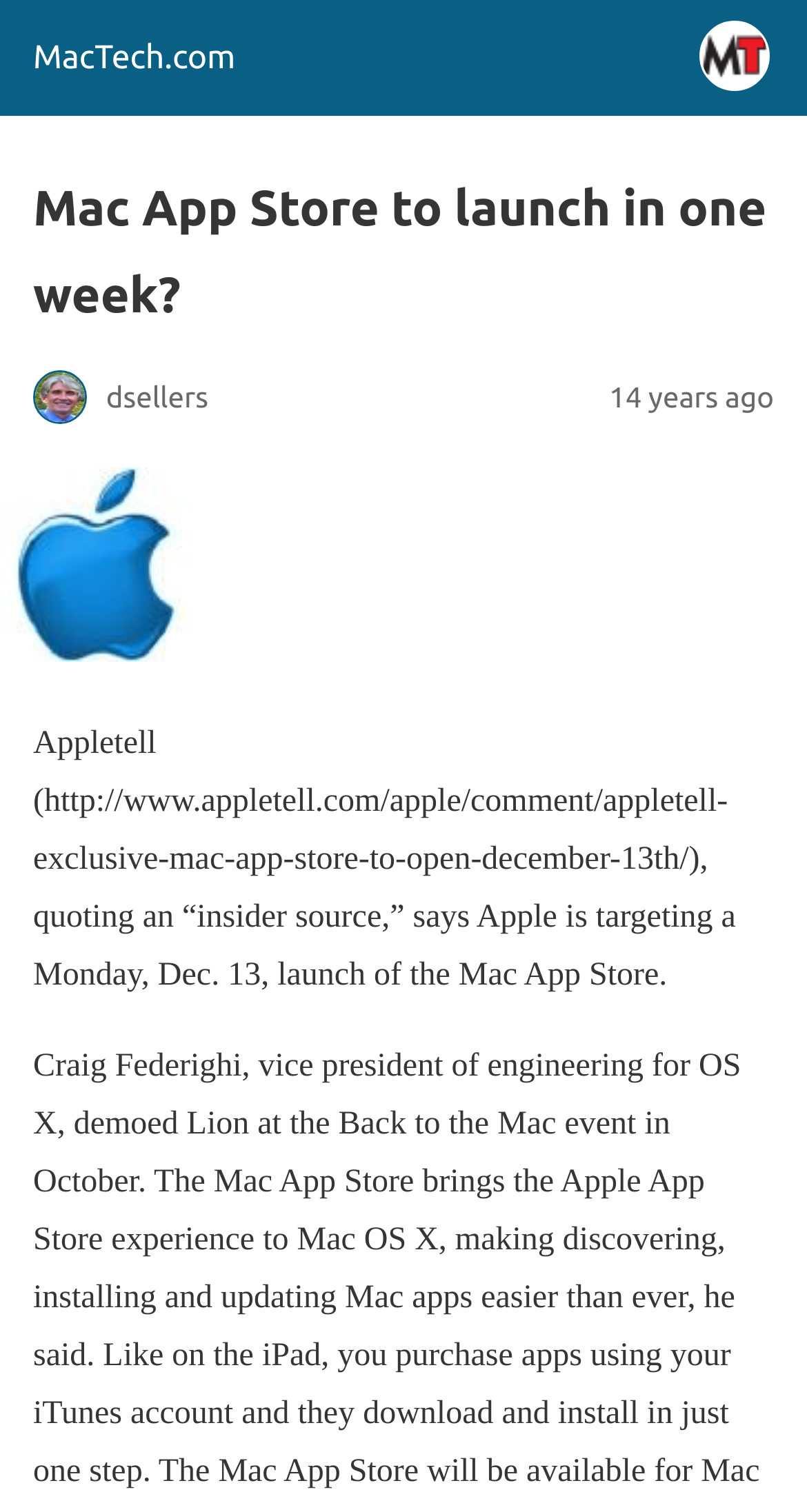Give an extensive and precise description of the webpage.

The webpage appears to be an article from MacTech.com, with a focus on the potential launch of the Mac App Store. At the top left of the page, there is a site icon link with the text "MacTech.com" and a small image of the site icon. Next to it, there is a header section that spans almost the entire width of the page, containing the article title "Mac App Store to launch in one week?" in a large font. Below the title, there is a small image of a person, likely the author's profile picture, and a timestamp indicating that the article was posted 14 years ago.

Below the header section, there is a large image of a blue Apple logo, taking up about a quarter of the page width. To the right of the image, there is a block of text that summarizes the article's content, stating that Appletell, quoting an insider source, claims that Apple is targeting a Monday, December 13th launch of the Mac App Store.